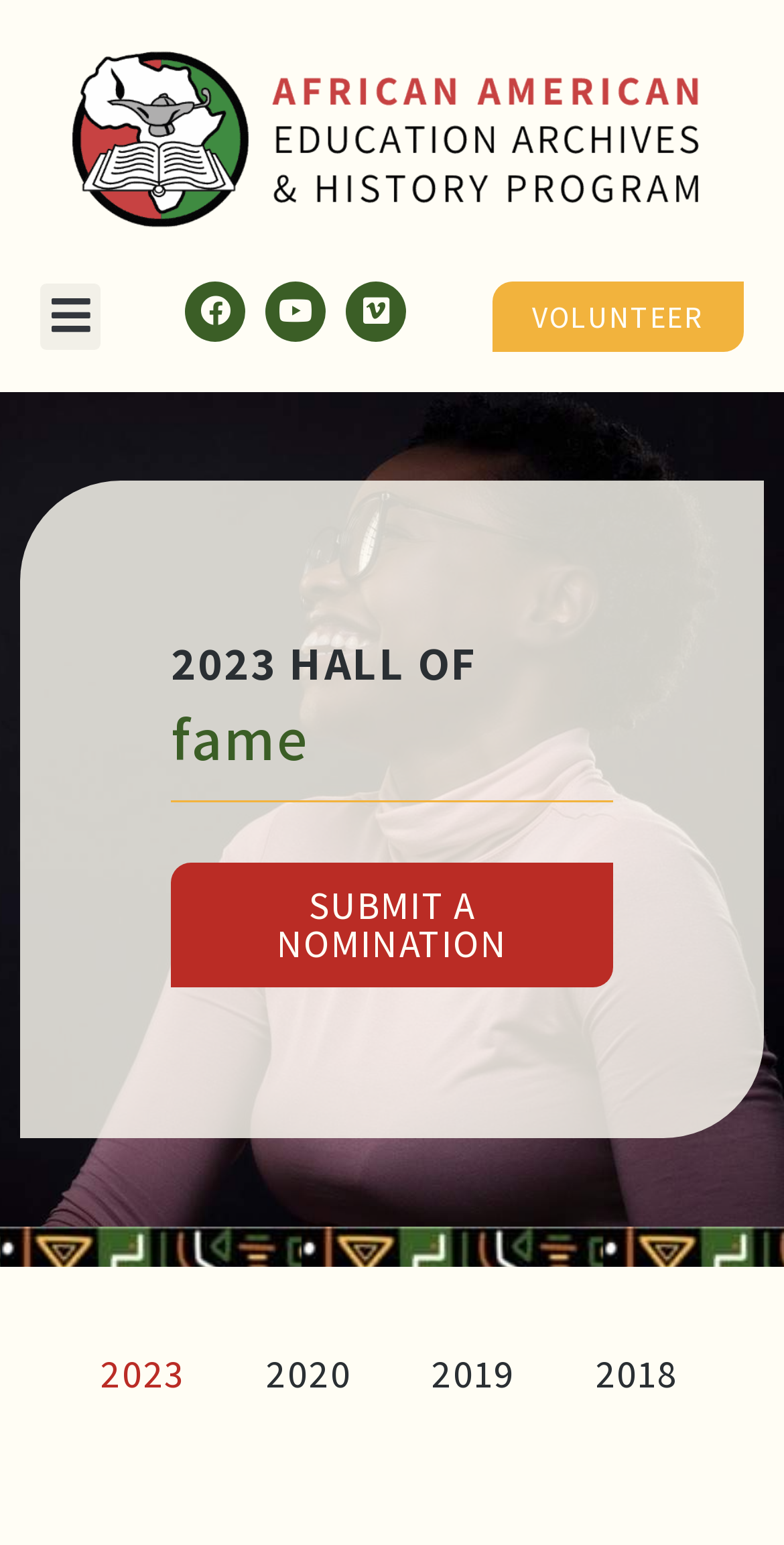Provide a single word or phrase answer to the question: 
What is the text of the first link on the webpage?

Submit a Nomination